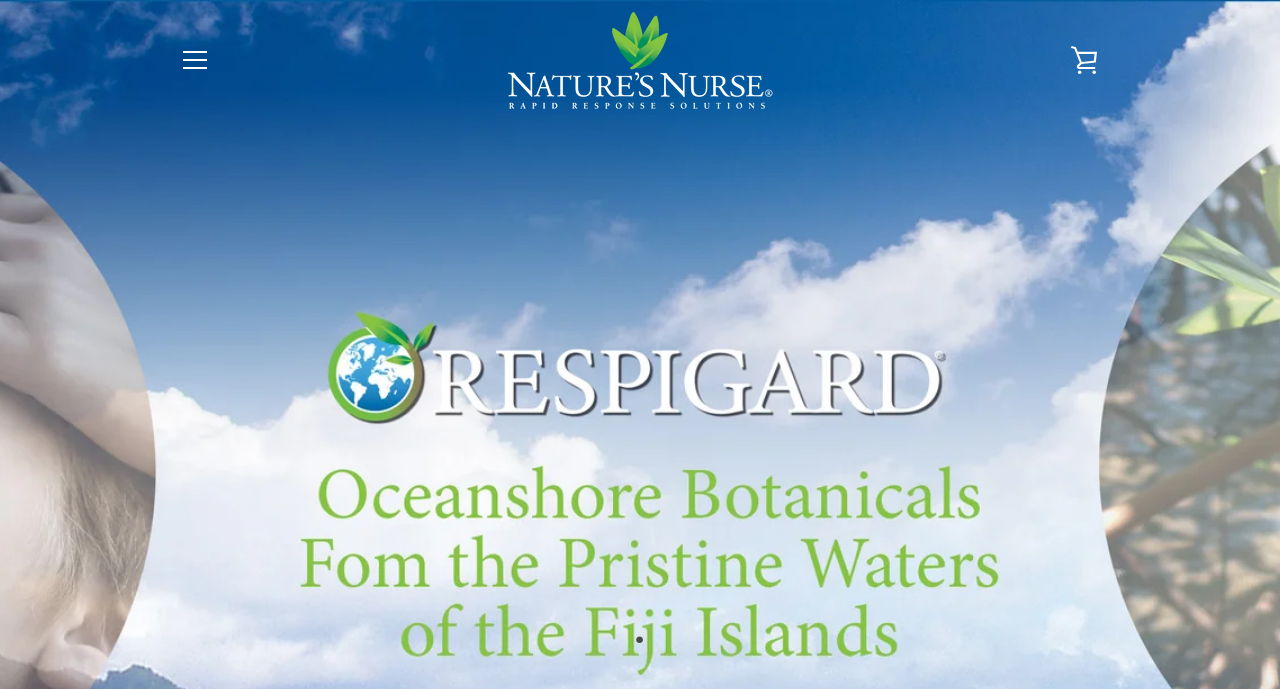Provide a one-word or short-phrase answer to the question:
What is the logo image above the heading?

Natures Nurse